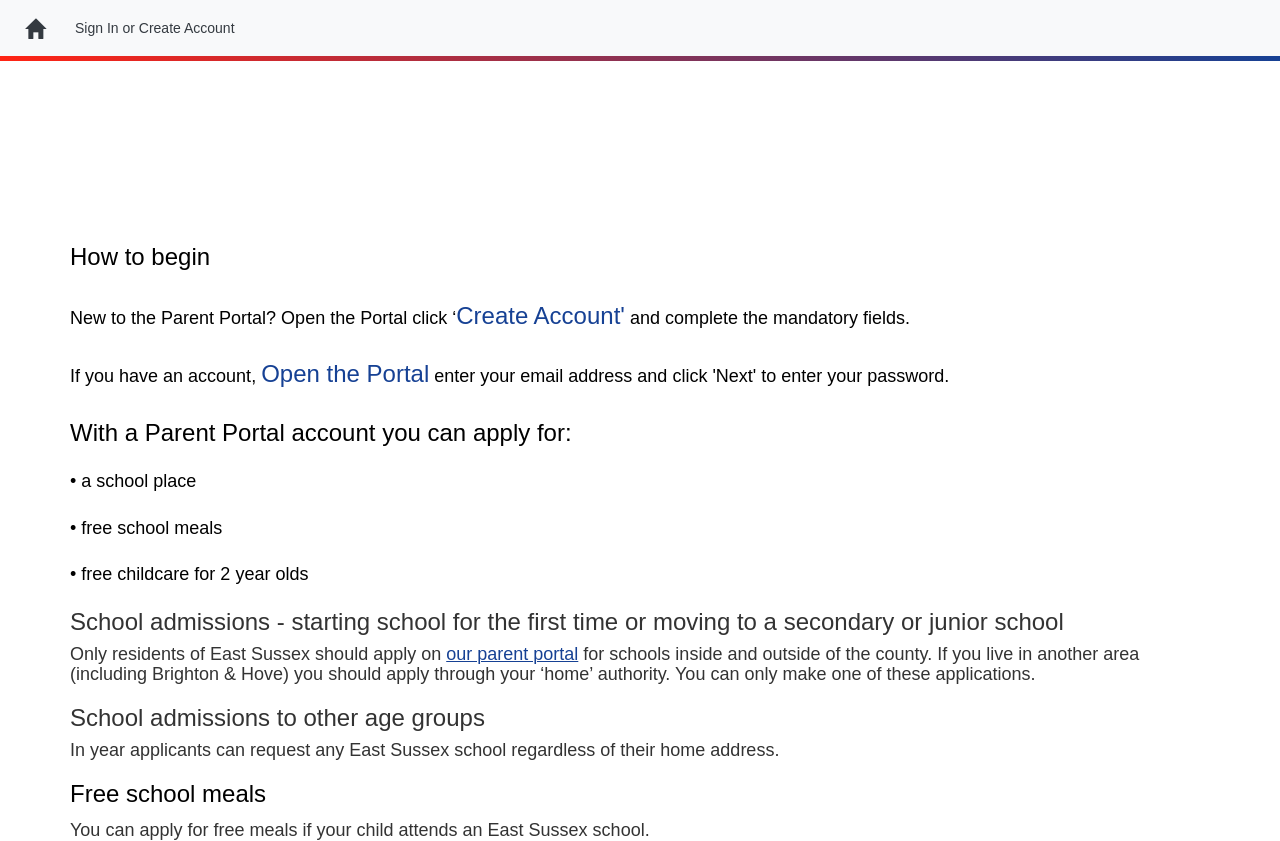Please provide a detailed answer to the question below by examining the image:
How do I create an account on the Parent Portal?

To create an account on the Parent Portal, users need to click on the 'Create Account' link and complete the mandatory fields. This is stated in the webpage content under the 'How to begin' section, which provides instructions for new users.